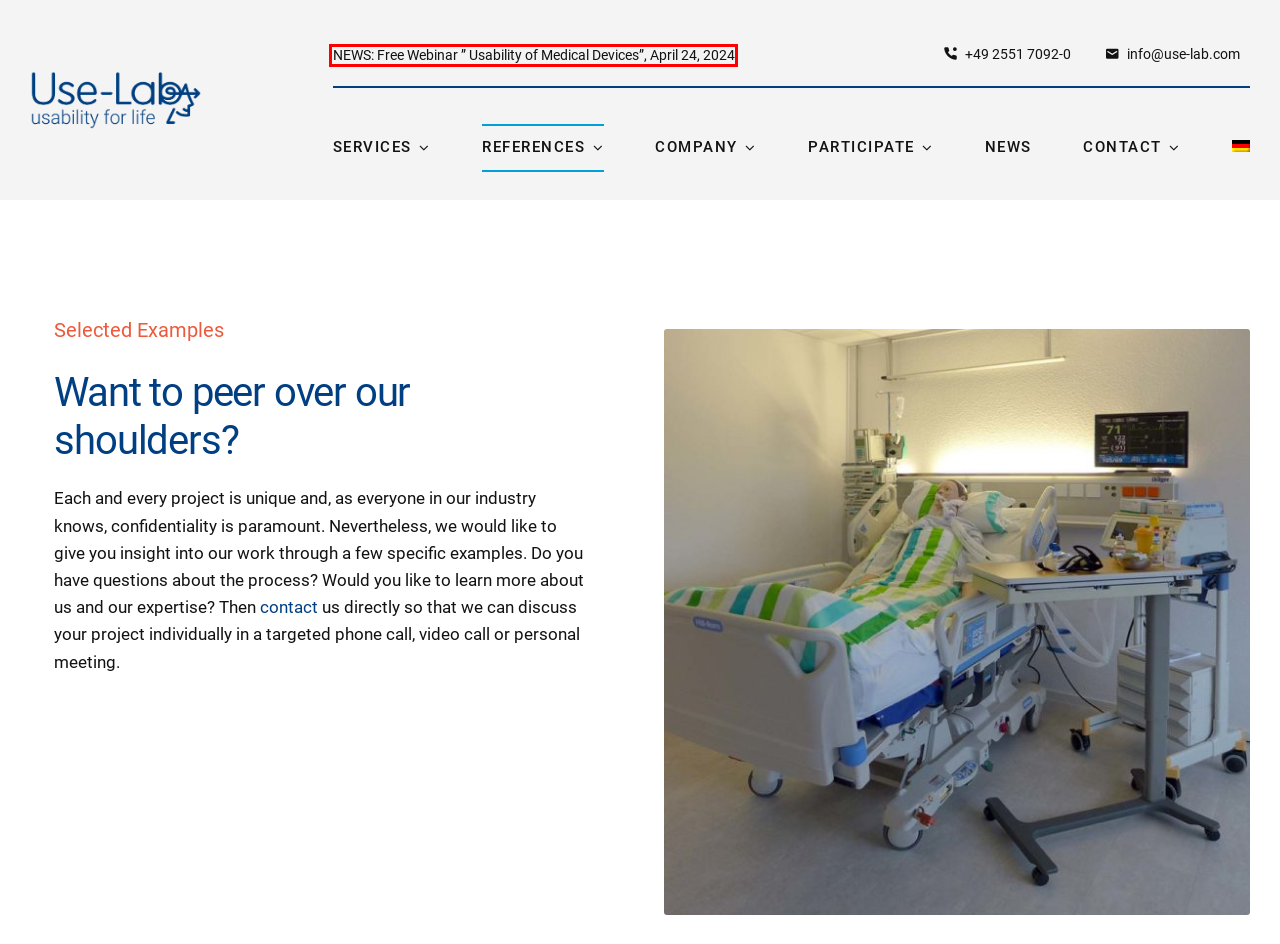Inspect the screenshot of a webpage with a red rectangle bounding box. Identify the webpage description that best corresponds to the new webpage after clicking the element inside the bounding box. Here are the candidates:
A. CONTACT | Use-Lab GmbH
B. Privacy Policy | Use-Lab GmbH
C. SERVICES | Use-Lab GmbH
D. PARTICIPATE WITH US | Use-Lab GmbH
E. COMPANY | Use-Lab GmbH
F. Free Webinar " Usability of Medical Devices", April 24, 2024 | Use-Lab GmbH
G. NEWS | Use-Lab GmbH
H. REFERENCES | Use-Lab GmbH

F